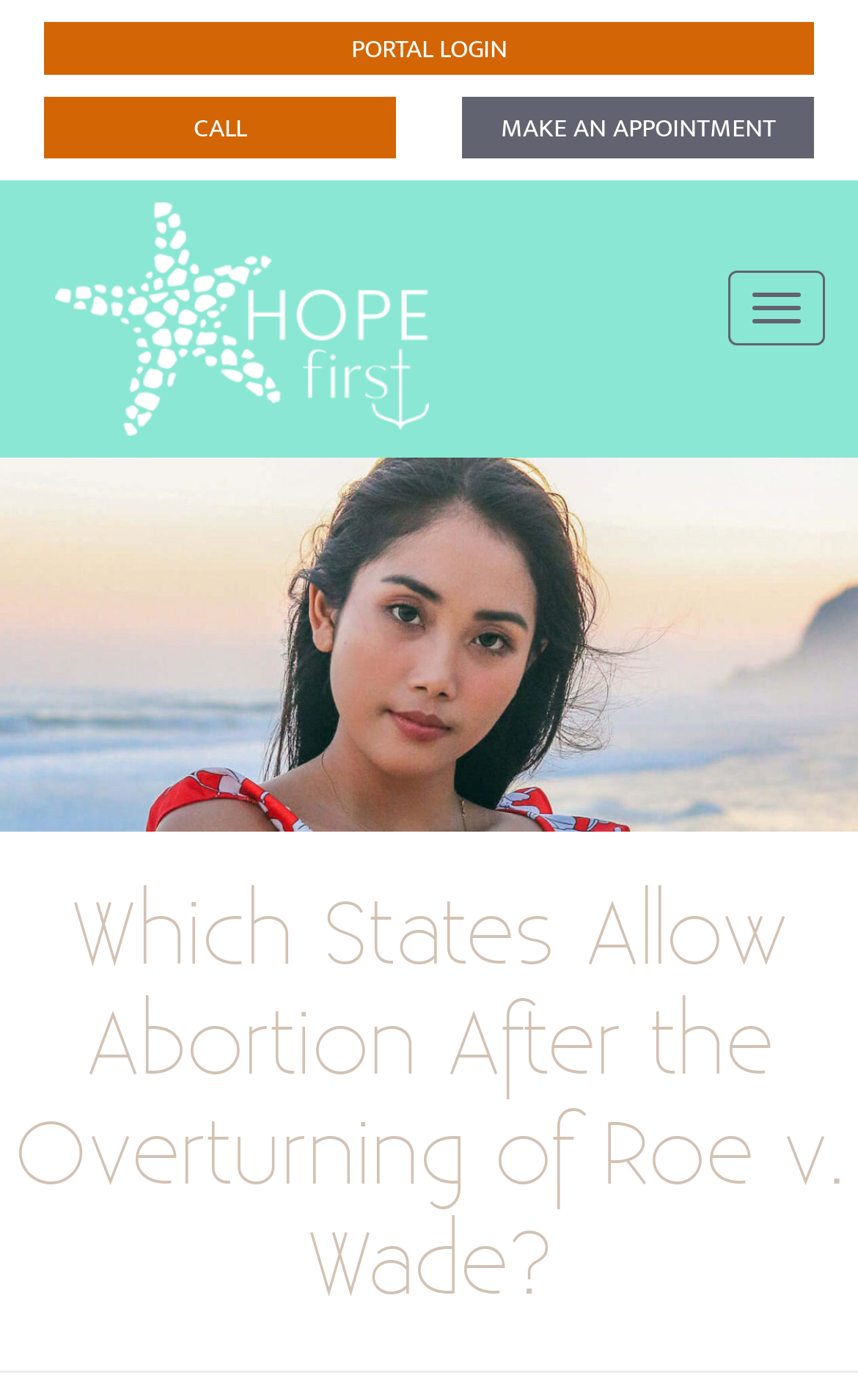Given the webpage screenshot, identify the bounding box of the UI element that matches this description: "alt="Logo"".

[0.064, 0.145, 0.5, 0.311]